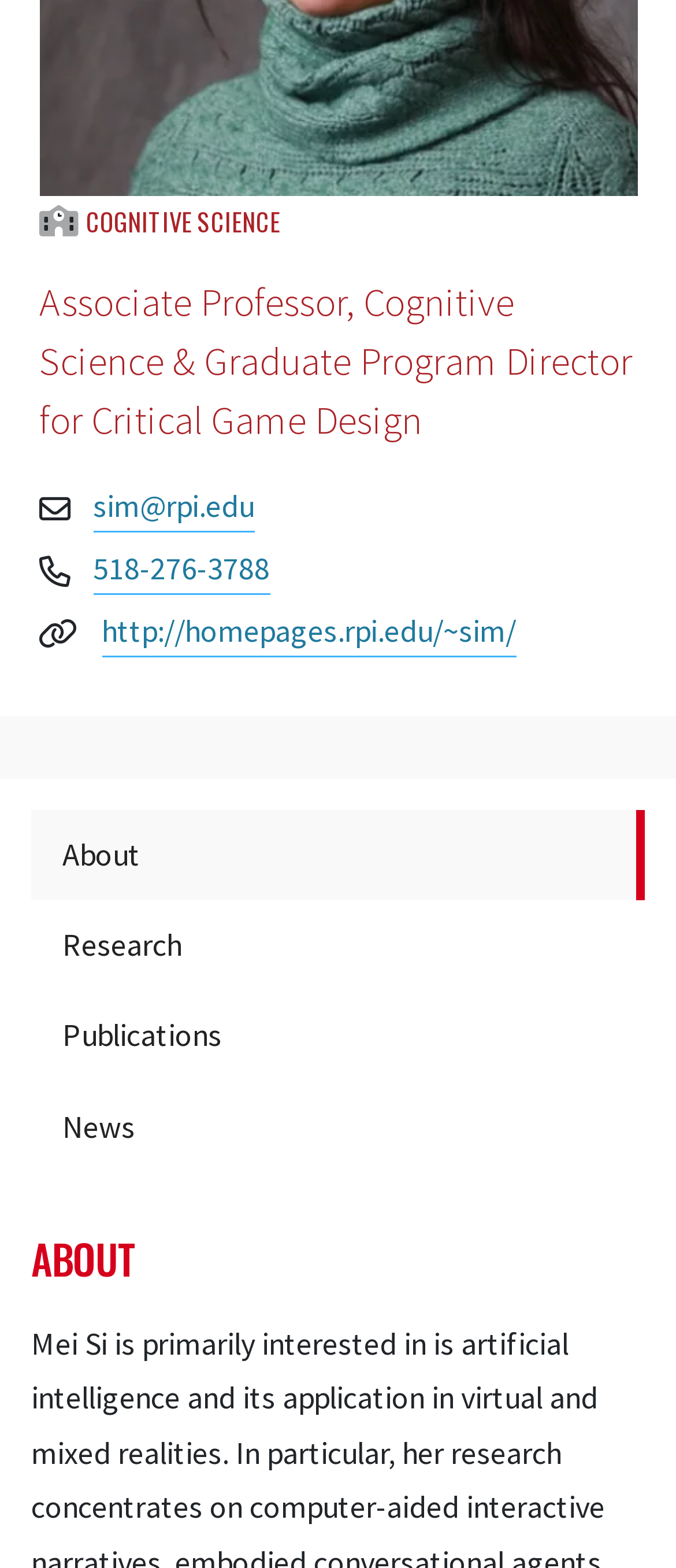Determine the bounding box coordinates for the region that must be clicked to execute the following instruction: "Click on the Cognitive Science link".

[0.127, 0.13, 0.414, 0.153]